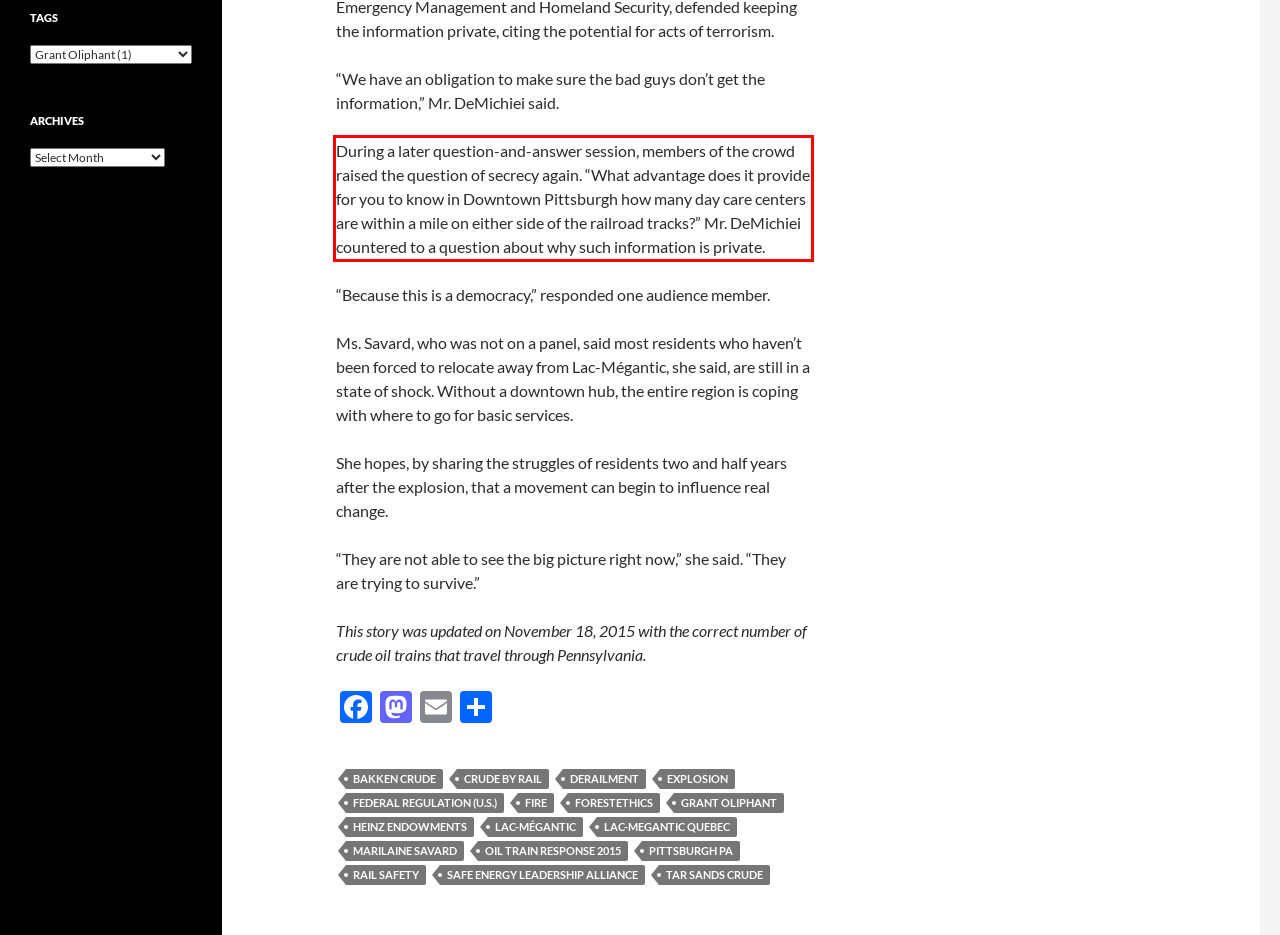Locate the red bounding box in the provided webpage screenshot and use OCR to determine the text content inside it.

During a later question-and-answer session, members of the crowd raised the question of secrecy again. “What advantage does it provide for you to know in Downtown Pittsburgh how many day care centers are within a mile on either side of the railroad tracks?” Mr. DeMichiei countered to a question about why such information is private.